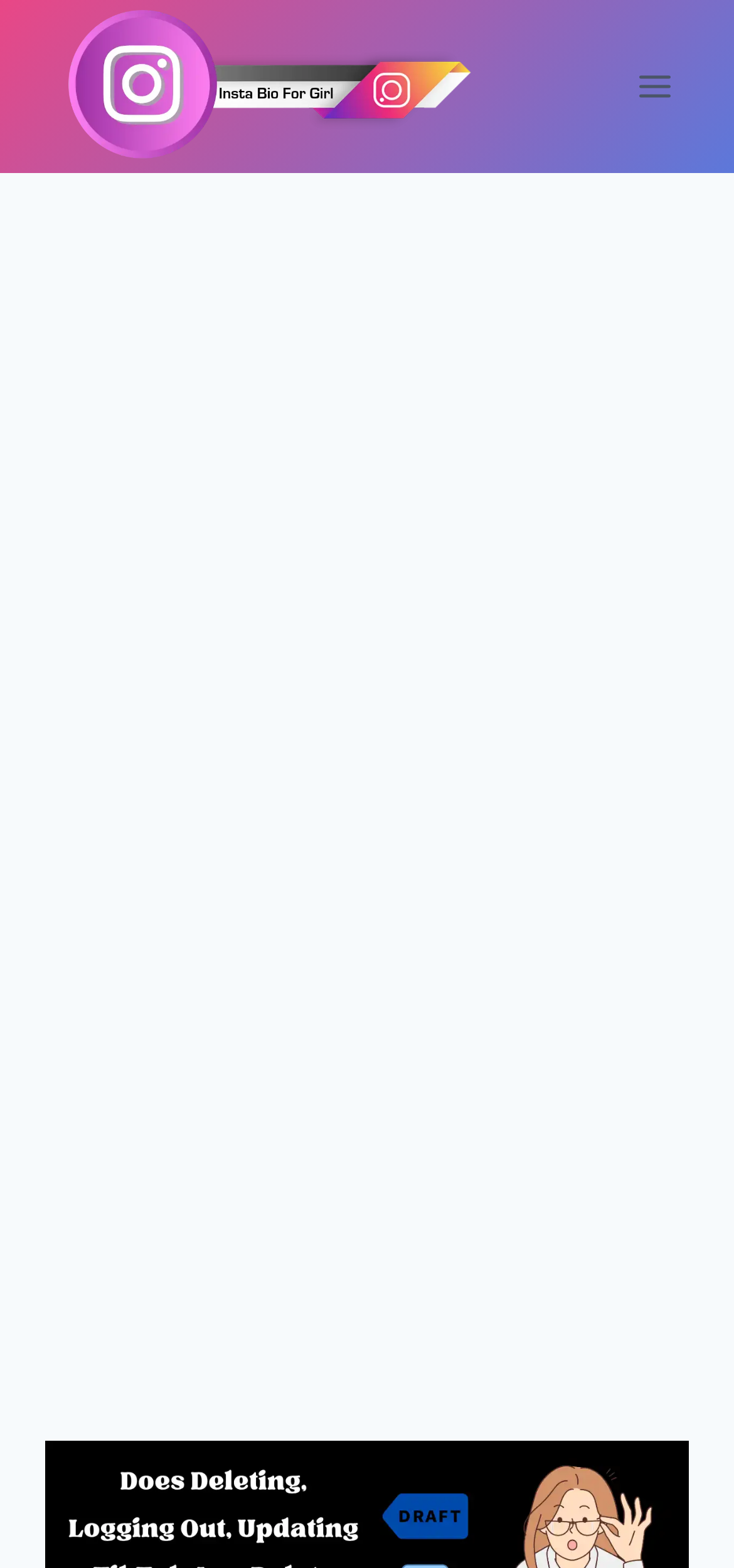Find the bounding box coordinates for the HTML element described as: "Click for details/to book". The coordinates should consist of four float values between 0 and 1, i.e., [left, top, right, bottom].

None